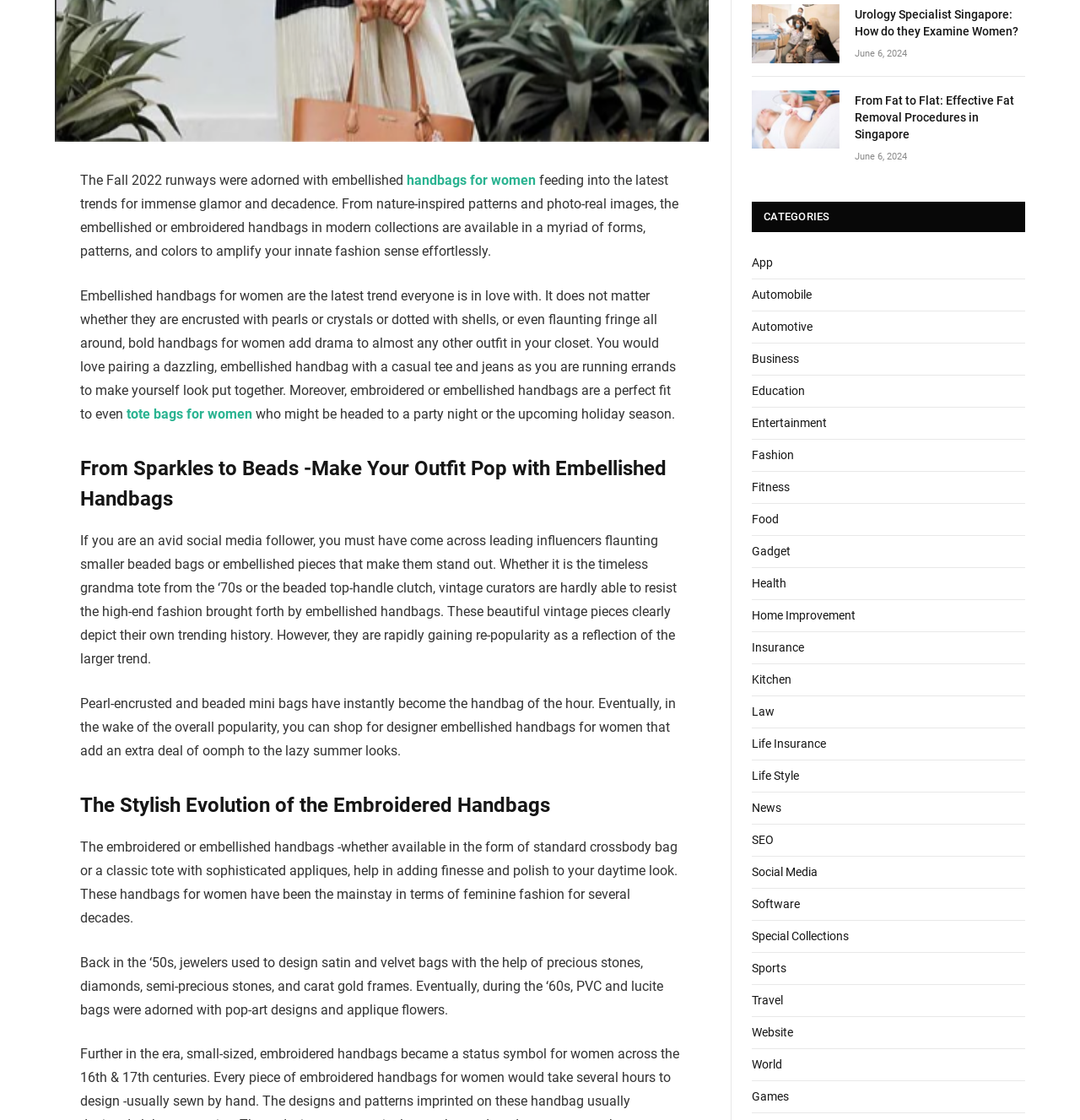Determine the bounding box coordinates of the UI element described below. Use the format (top-left x, top-left y, bottom-right x, bottom-right y) with floating point numbers between 0 and 1: Life Style

[0.696, 0.686, 0.74, 0.698]